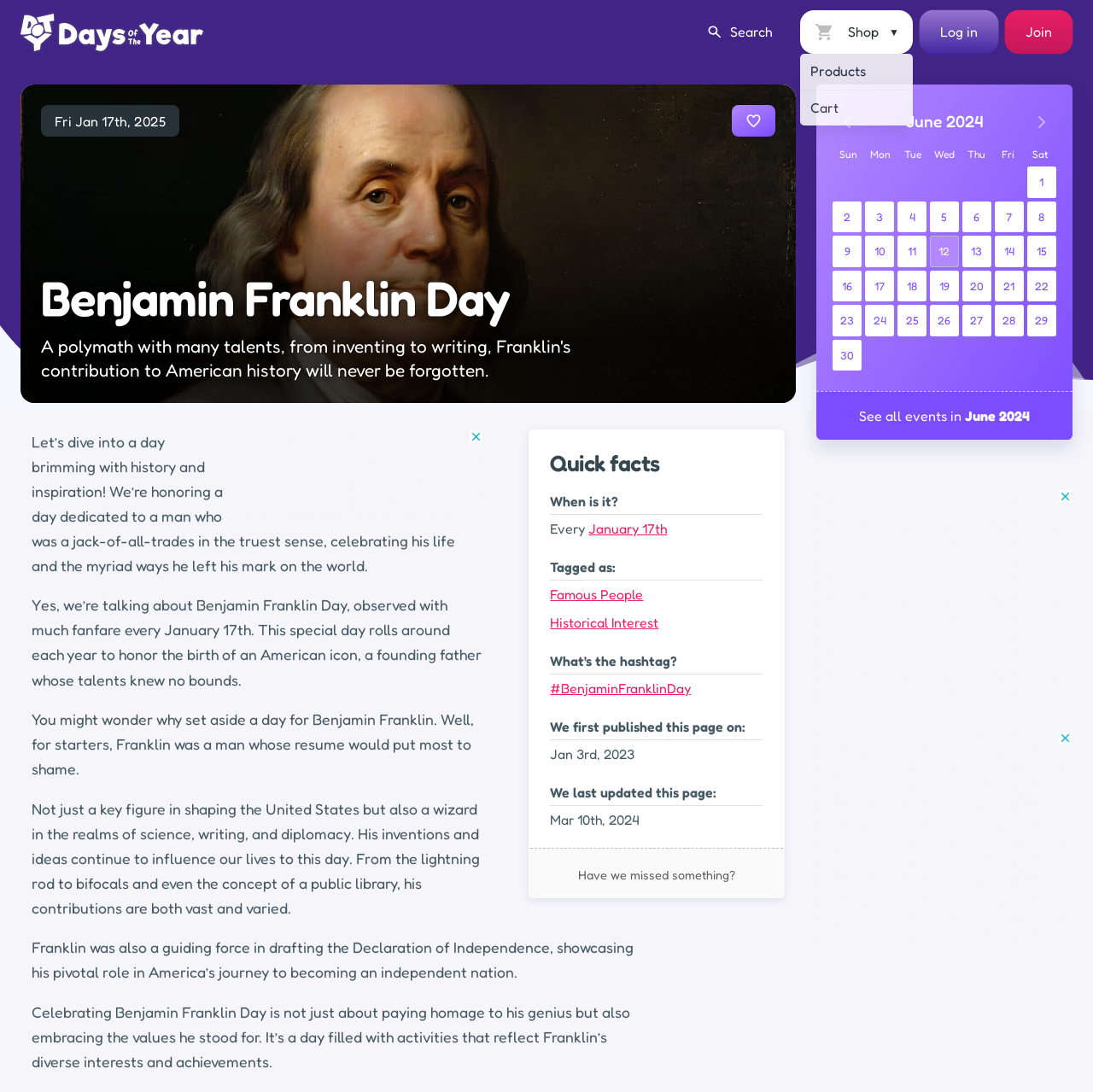What is the date of Benjamin Franklin Day?
Based on the visual, give a brief answer using one word or a short phrase.

Every January 17th